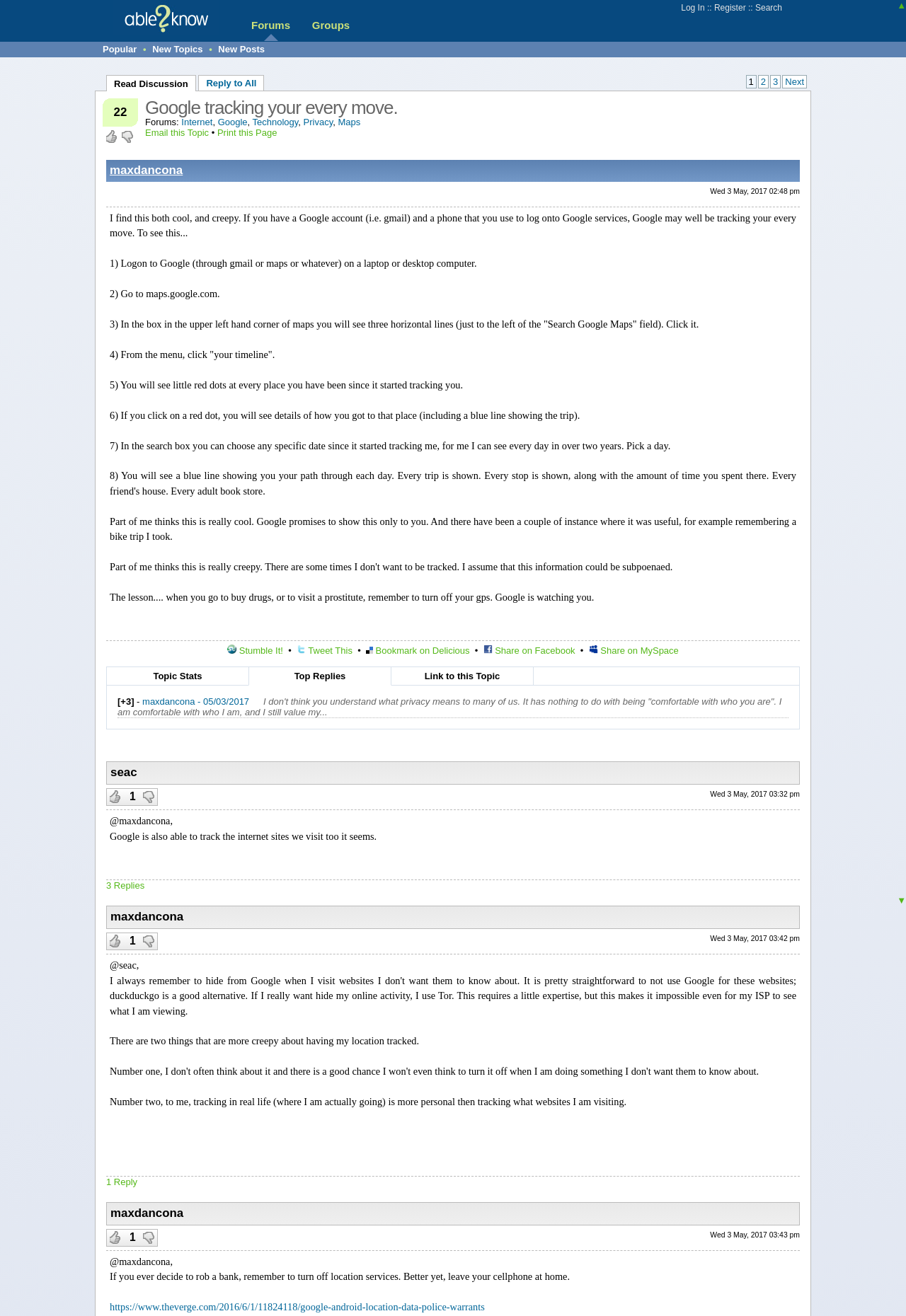How many pages are there in this discussion?
Look at the image and construct a detailed response to the question.

I found the number of pages by looking at the links '2', '3', and 'Next' which indicate that there are at least three pages in this discussion.